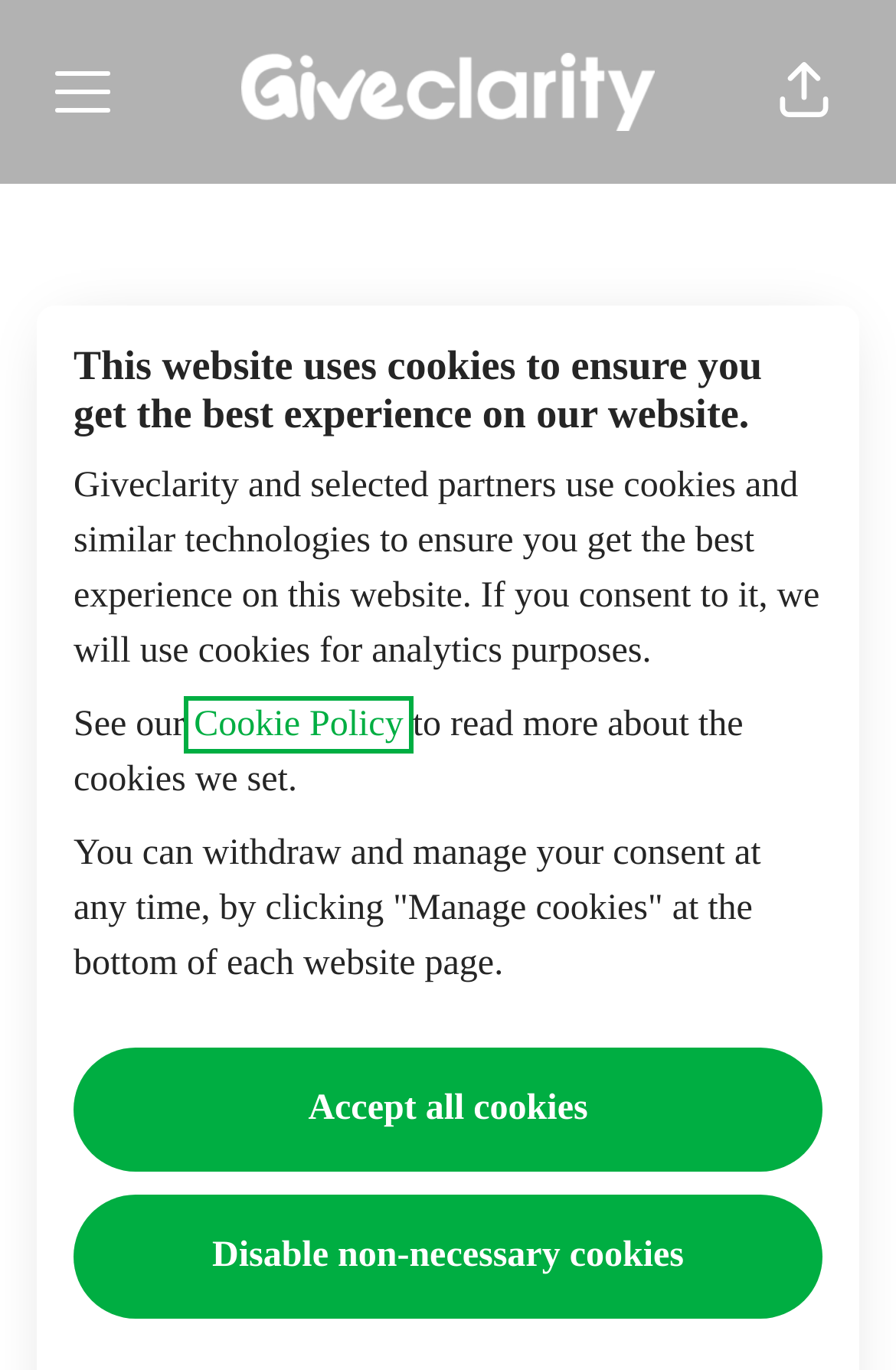Use one word or a short phrase to answer the question provided: 
What is the relationship between George Slater and Giveclarity?

He is associated with Giveclarity